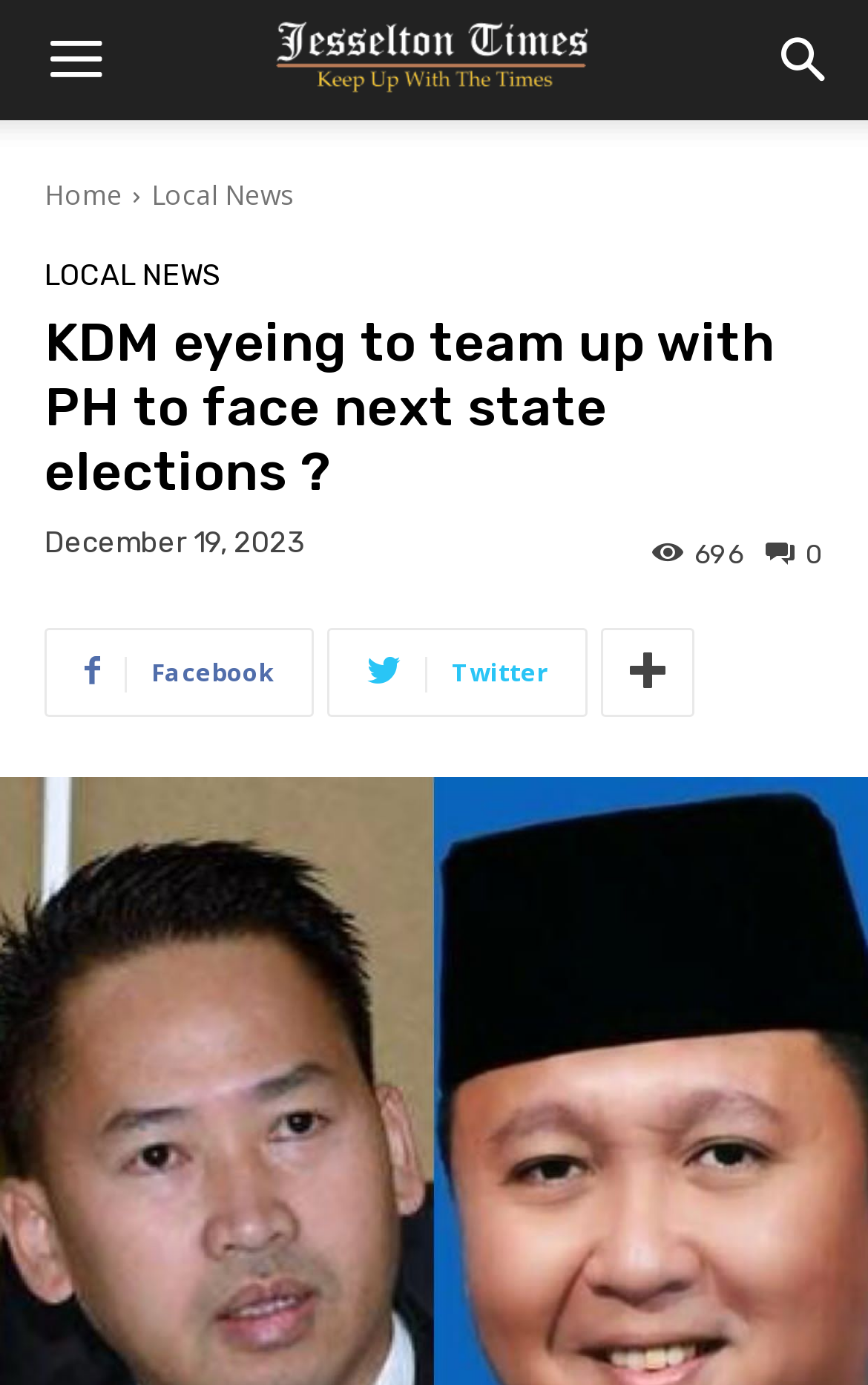Determine the bounding box of the UI component based on this description: "Local News". The bounding box coordinates should be four float values between 0 and 1, i.e., [left, top, right, bottom].

[0.174, 0.127, 0.338, 0.154]